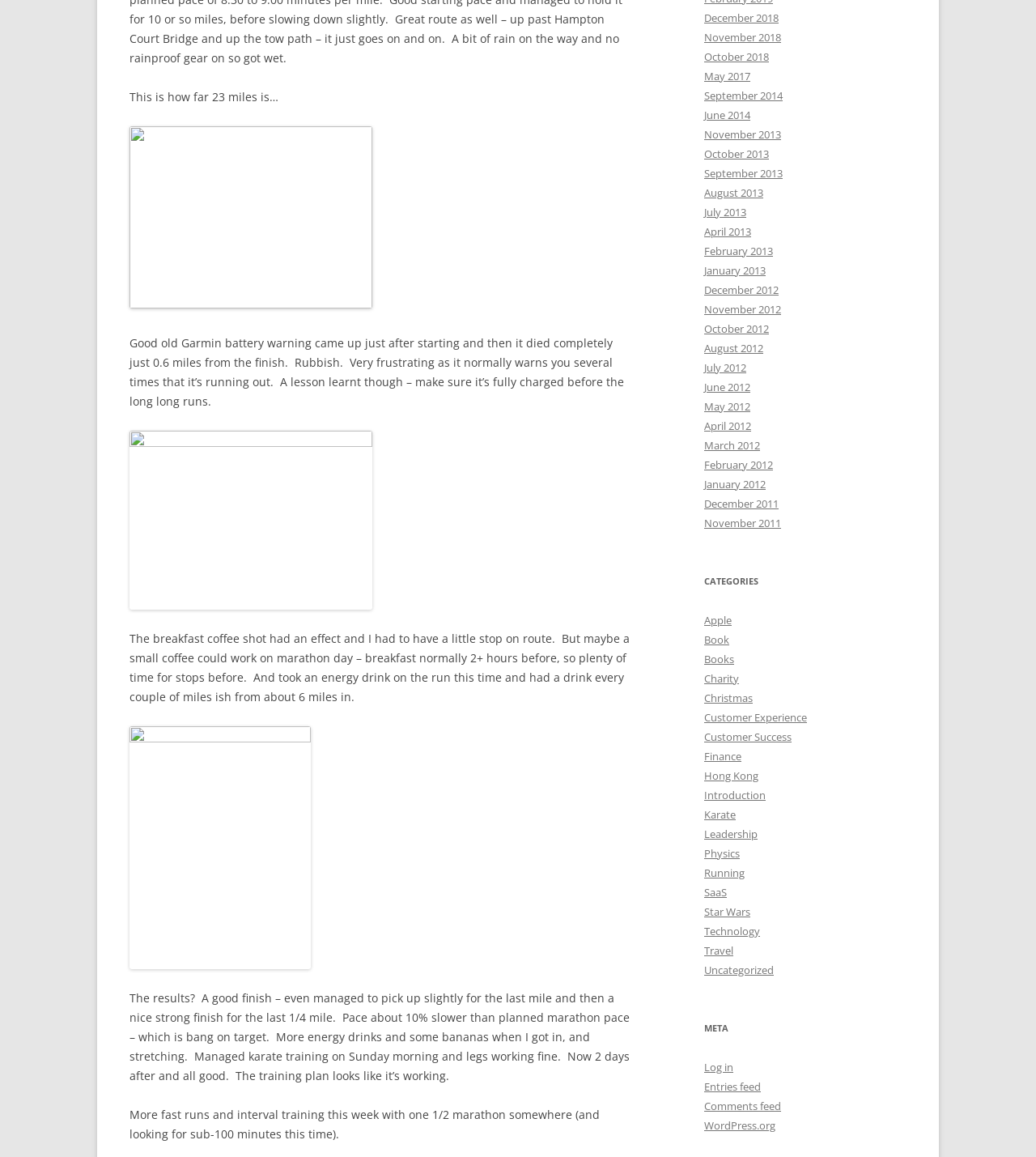Can you pinpoint the bounding box coordinates for the clickable element required for this instruction: "Click on the 'December 2018' link"? The coordinates should be four float numbers between 0 and 1, i.e., [left, top, right, bottom].

[0.68, 0.009, 0.752, 0.022]